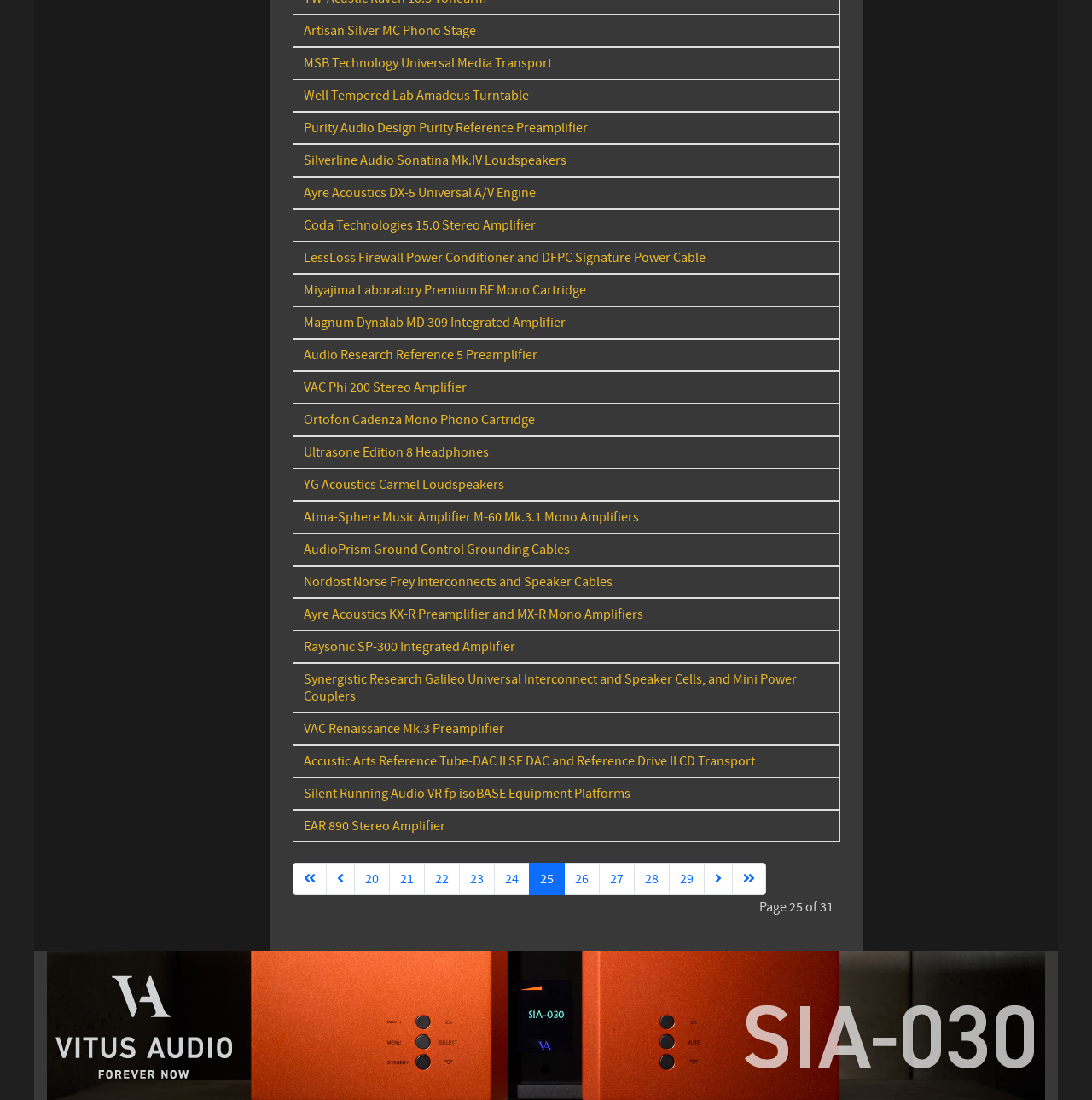Please specify the bounding box coordinates in the format (top-left x, top-left y, bottom-right x, bottom-right y), with all values as floating point numbers between 0 and 1. Identify the bounding box of the UI element described by: aria-label="Go to start page"

[0.268, 0.784, 0.299, 0.814]